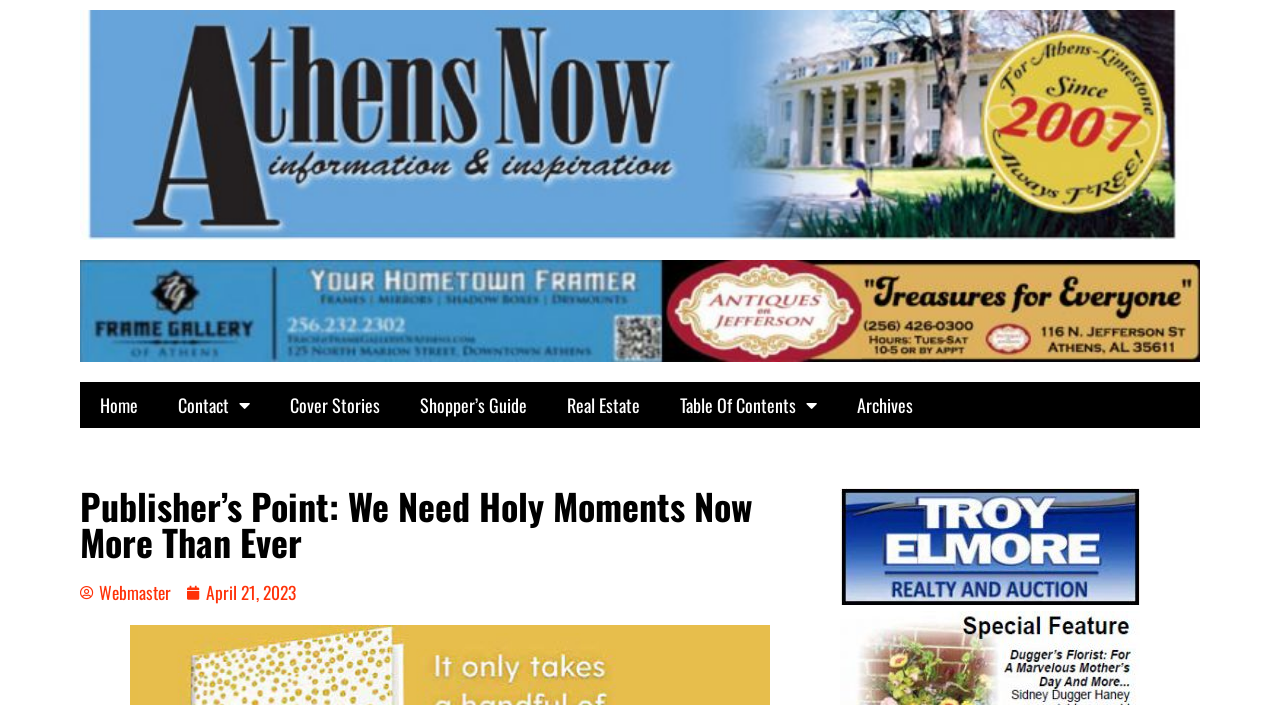Return the bounding box coordinates of the UI element that corresponds to this description: "Table Of Contents". The coordinates must be given as four float numbers in the range of 0 and 1, [left, top, right, bottom].

[0.516, 0.543, 0.654, 0.608]